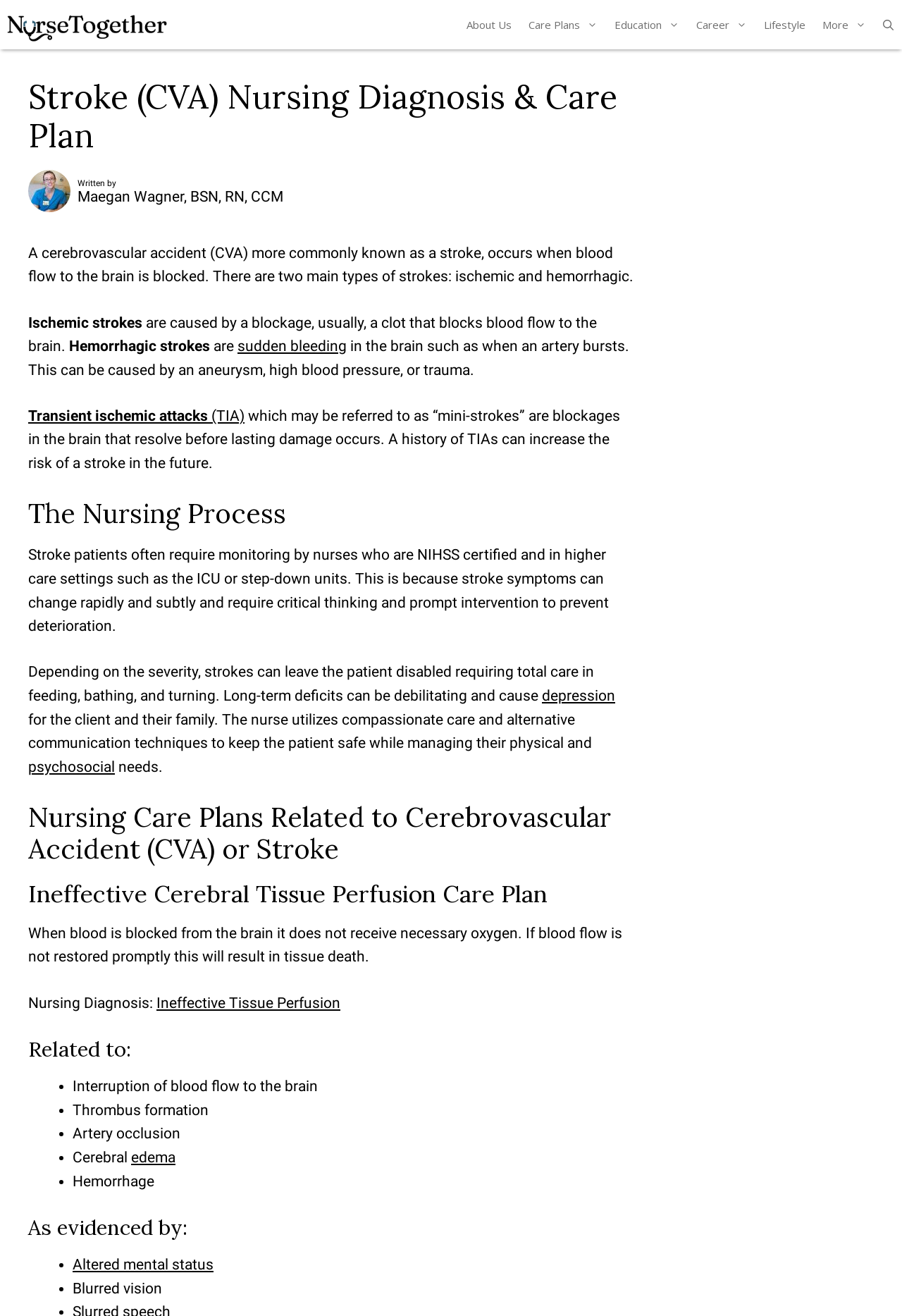Use a single word or phrase to answer this question: 
What are the two main types of strokes?

Ischemic and hemorrhagic